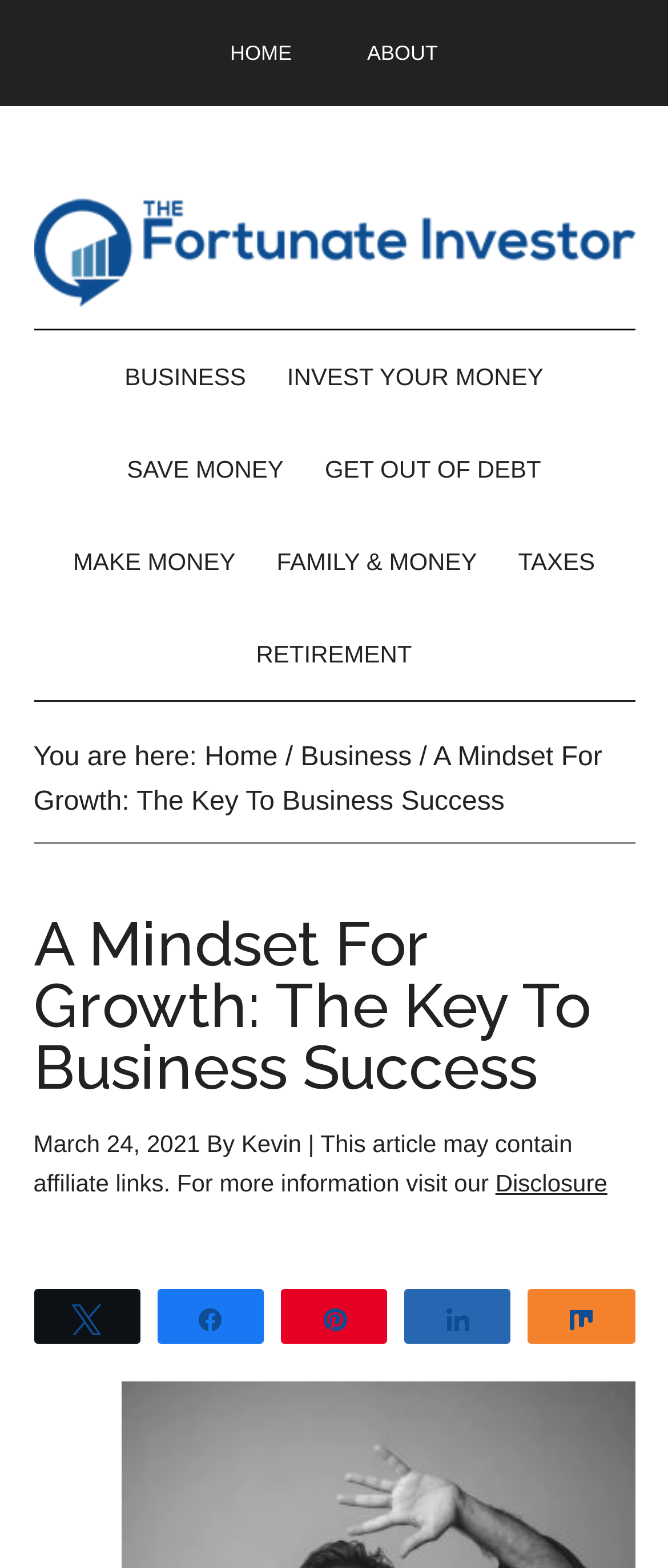Can you determine the main header of this webpage?

A Mindset For Growth: The Key To Business Success